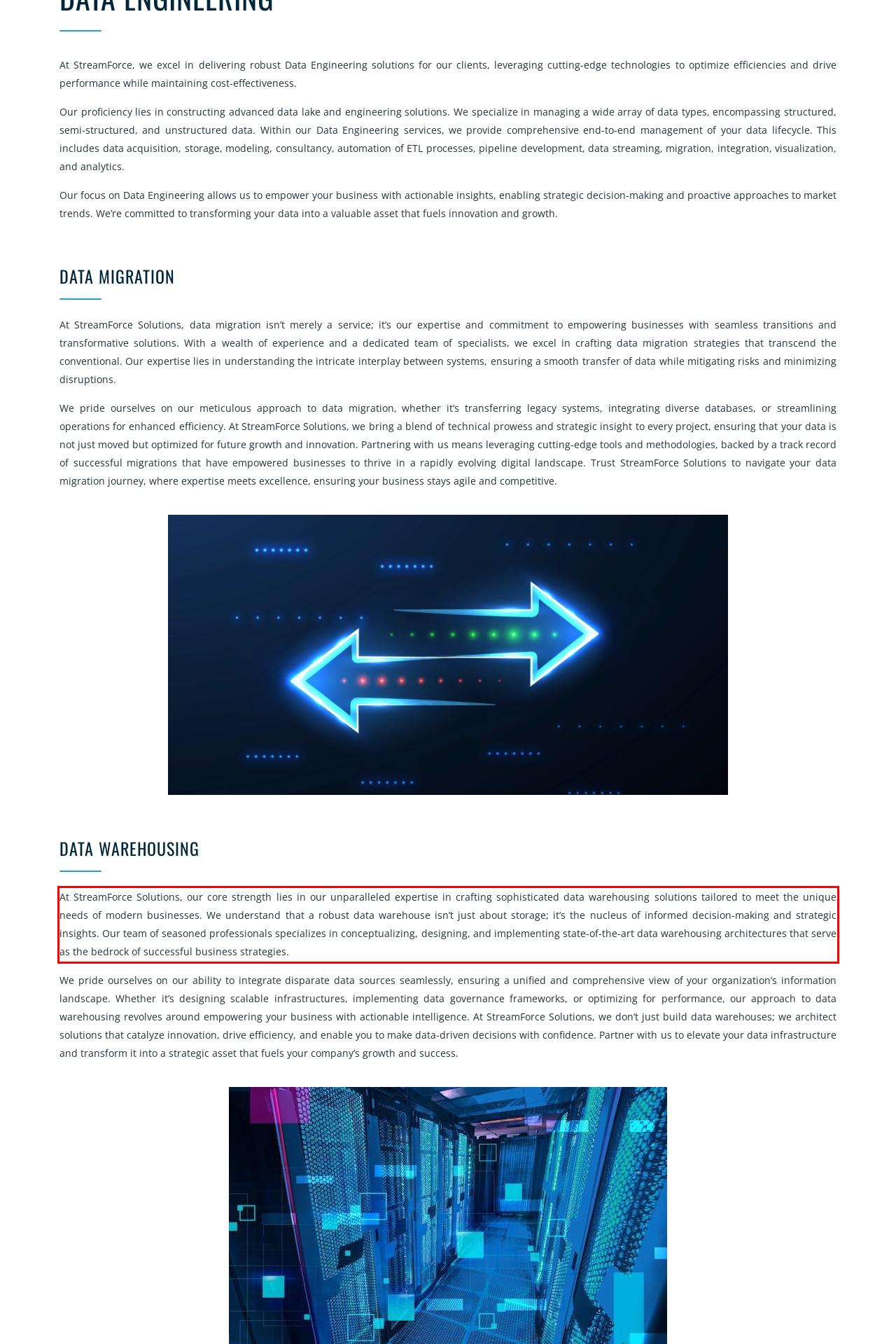Given a screenshot of a webpage with a red bounding box, extract the text content from the UI element inside the red bounding box.

At StreamForce Solutions, our core strength lies in our unparalleled expertise in crafting sophisticated data warehousing solutions tailored to meet the unique needs of modern businesses. We understand that a robust data warehouse isn’t just about storage; it’s the nucleus of informed decision-making and strategic insights. Our team of seasoned professionals specializes in conceptualizing, designing, and implementing state-of-the-art data warehousing architectures that serve as the bedrock of successful business strategies.